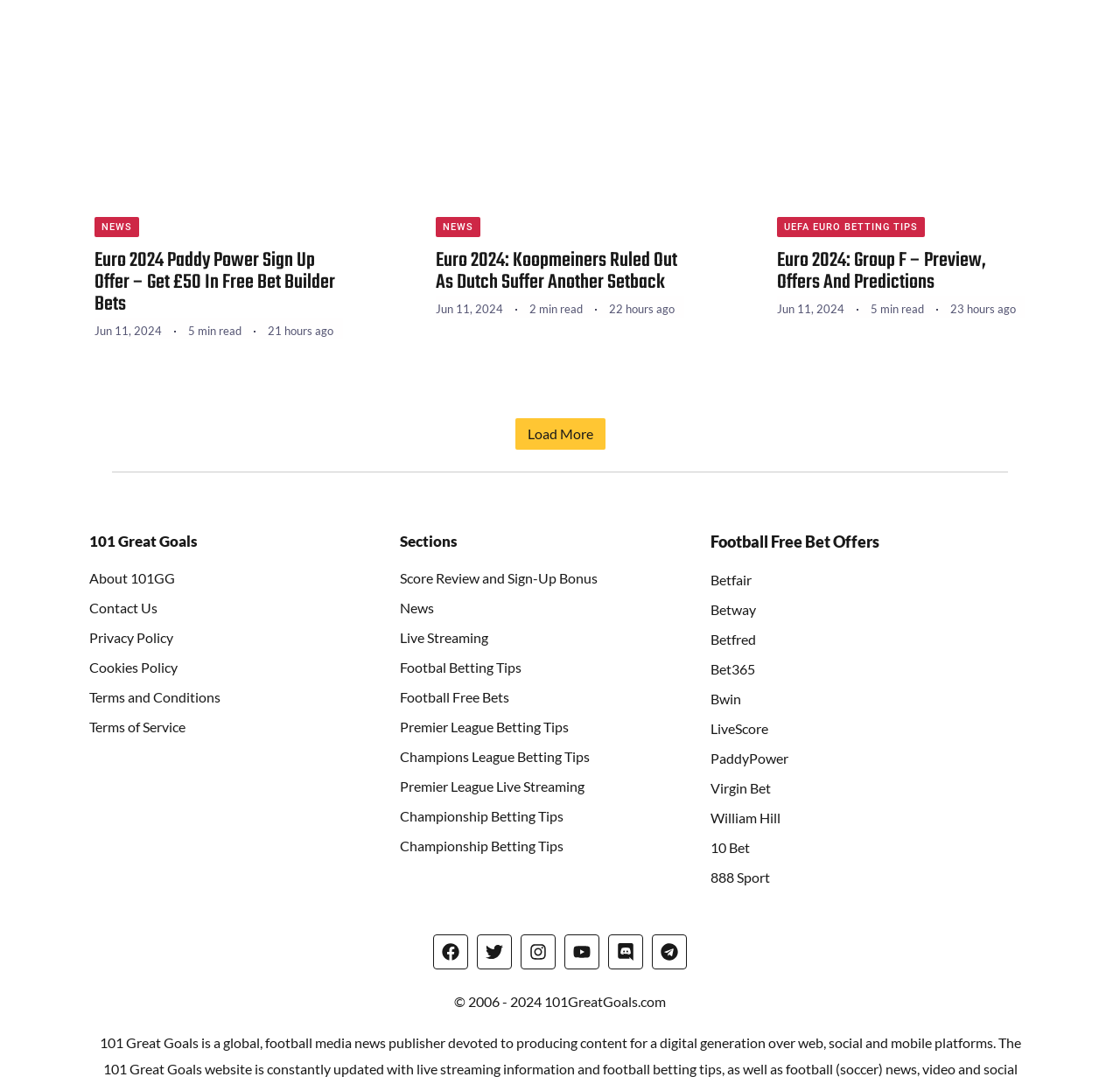Analyze the image and give a detailed response to the question:
How many news articles are displayed on the webpage?

There are three news articles displayed on the webpage, each with a heading, a link, and some static text. The articles are arranged vertically, with the first one having the heading 'Euro 2024 Paddy Power Sign Up Offer – Get £50 In Free Bet Builder Bets', the second one having the heading 'Euro 2024: Koopmeiners Ruled Out As Dutch Suffer Another Setback', and the third one having the heading 'Euro 2024: Group F – Preview, Offers And Predictions'.